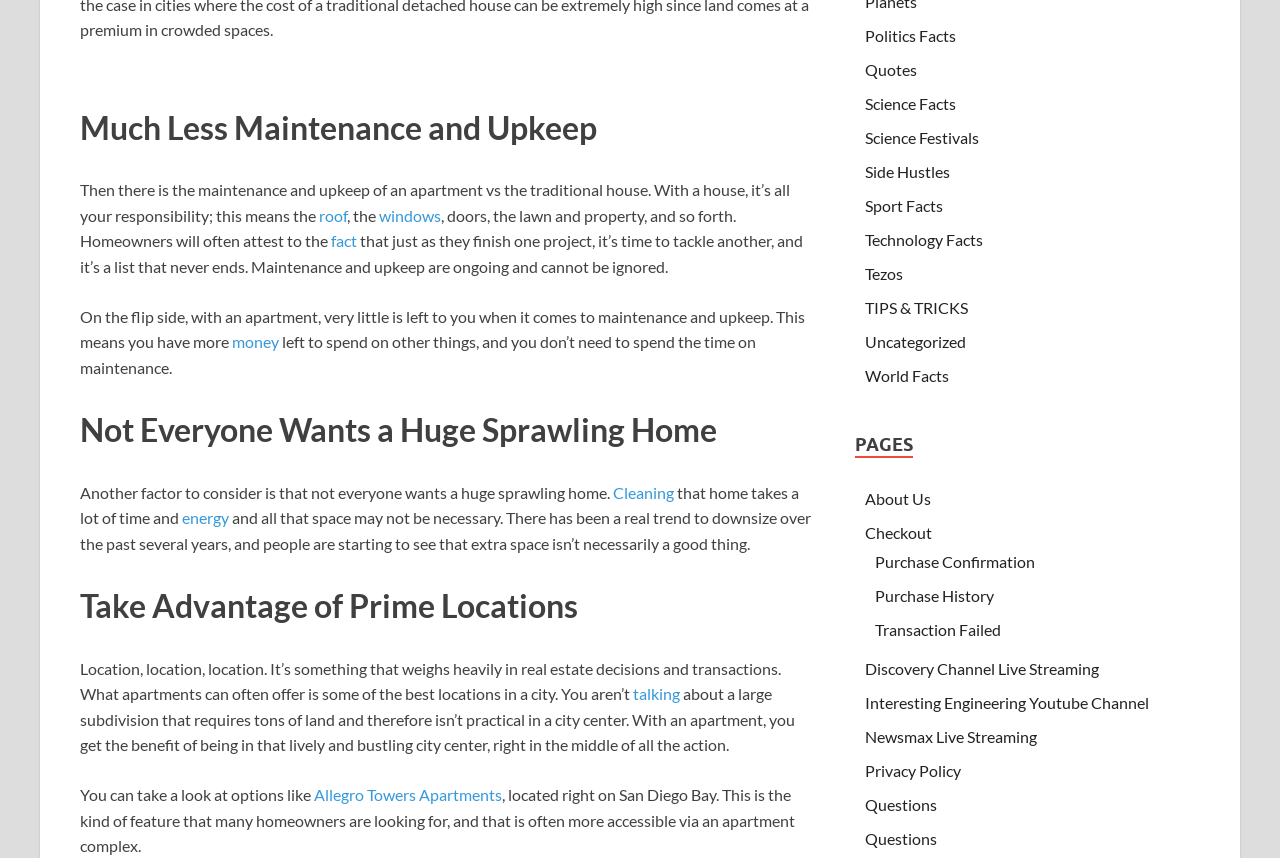Determine the bounding box for the described HTML element: "roof". Ensure the coordinates are four float numbers between 0 and 1 in the format [left, top, right, bottom].

[0.249, 0.24, 0.271, 0.262]